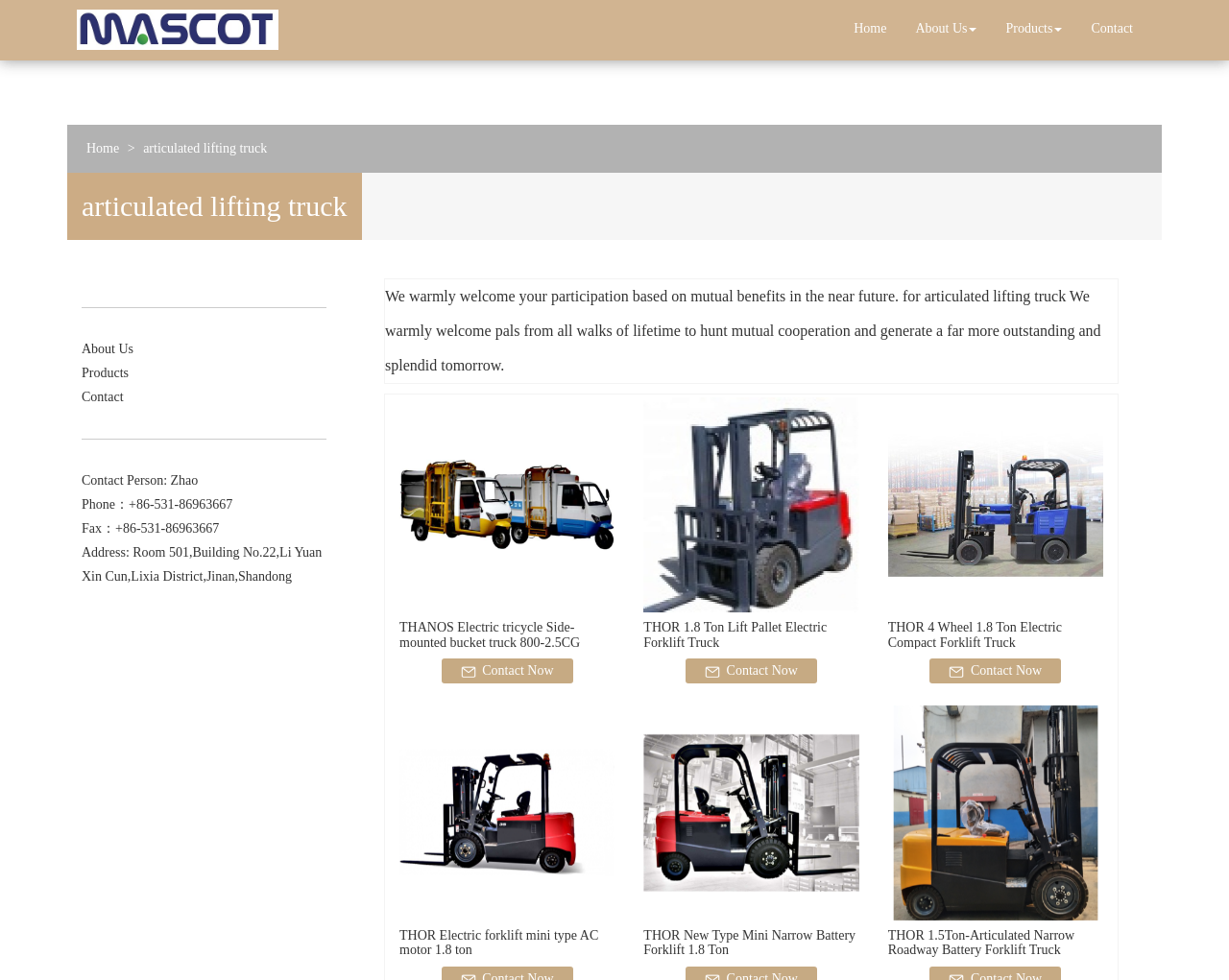What is the company name?
Refer to the screenshot and respond with a concise word or phrase.

MASCOT ENTERPRISE LTD